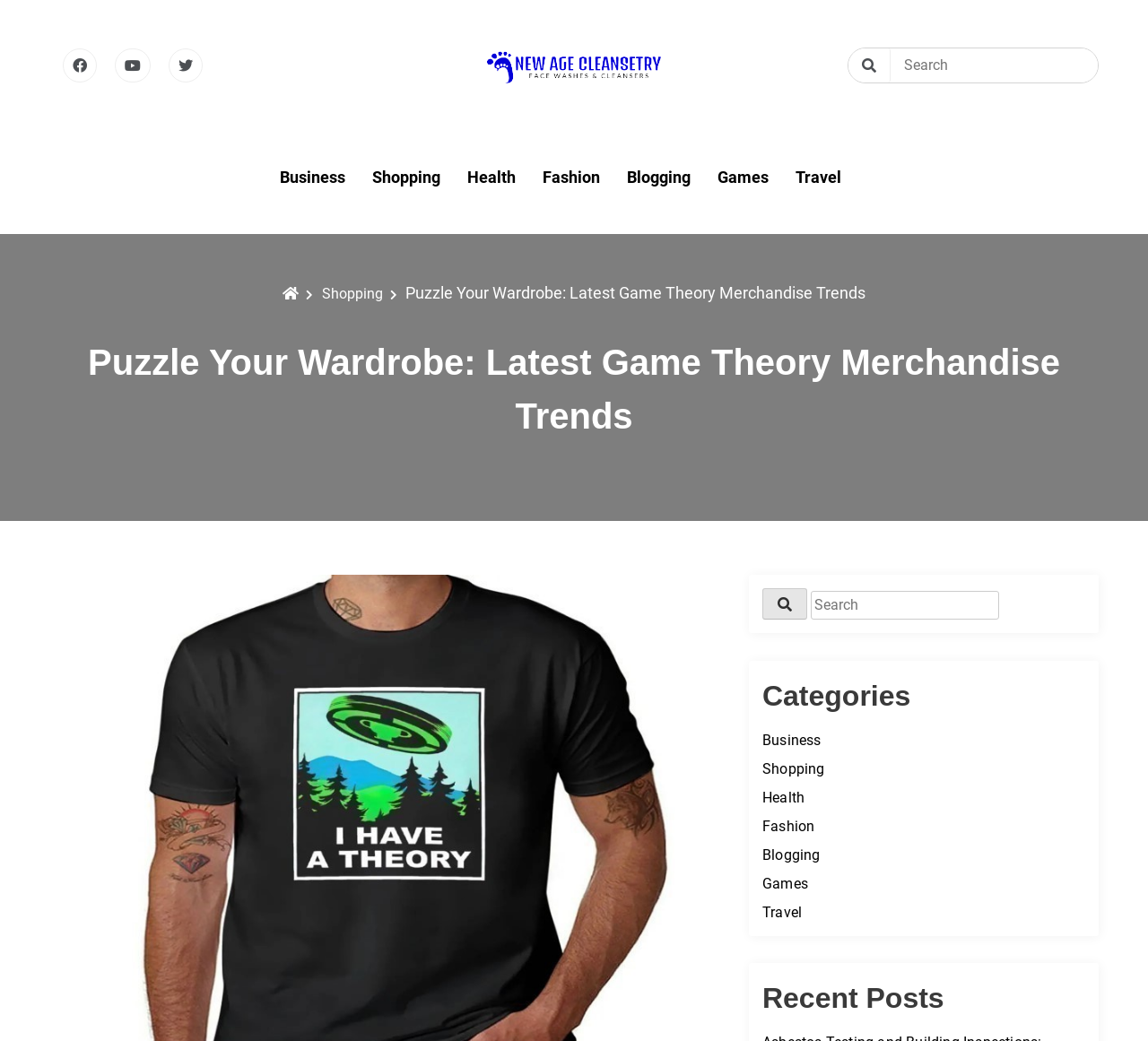Identify the bounding box coordinates of the clickable region necessary to fulfill the following instruction: "Browse Business category". The bounding box coordinates should be four float numbers between 0 and 1, i.e., [left, top, right, bottom].

[0.244, 0.161, 0.301, 0.179]